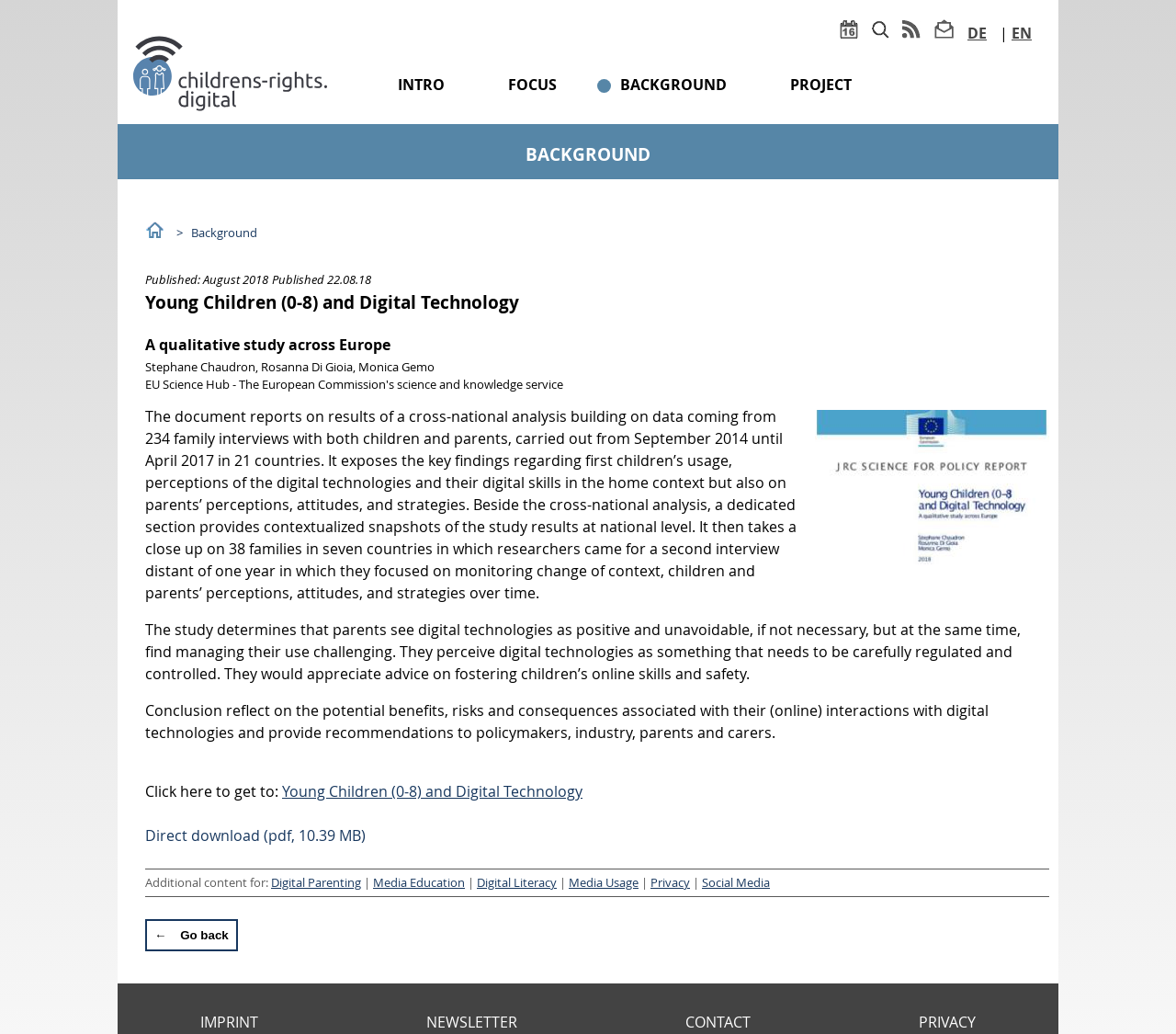Please identify the bounding box coordinates of the element I need to click to follow this instruction: "Click on the 'BACKGROUND' link".

[0.508, 0.071, 0.618, 0.092]